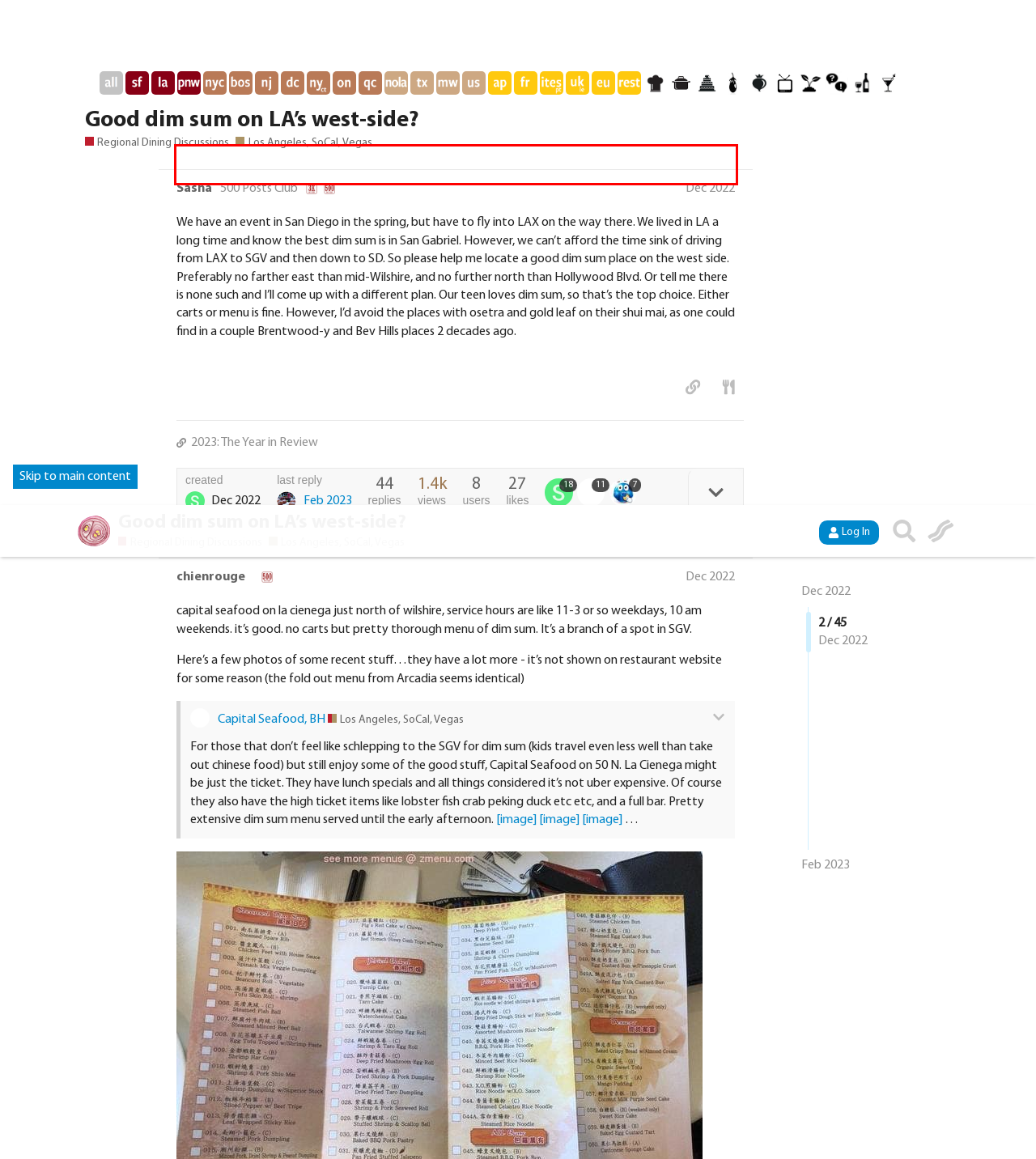Given a screenshot of a webpage, locate the red bounding box and extract the text it encloses.

Here’s a few photos of some recent stuff…they have a lot more - it’s not shown on restaurant website for some reason (the fold out menu from Arcadia seems identical)